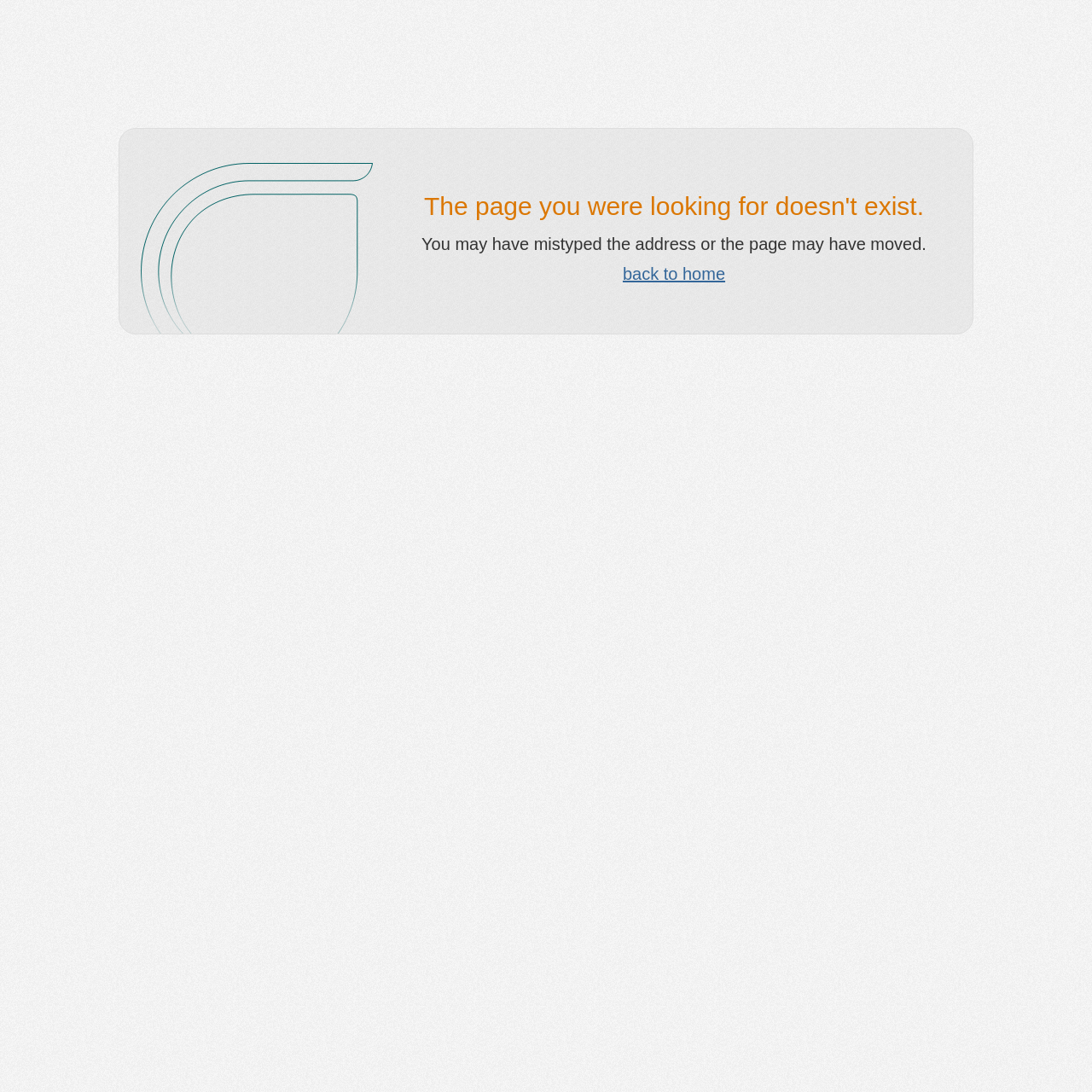Given the description back to home, predict the bounding box coordinates of the UI element. Ensure the coordinates are in the format (top-left x, top-left y, bottom-right x, bottom-right y) and all values are between 0 and 1.

[0.57, 0.242, 0.664, 0.259]